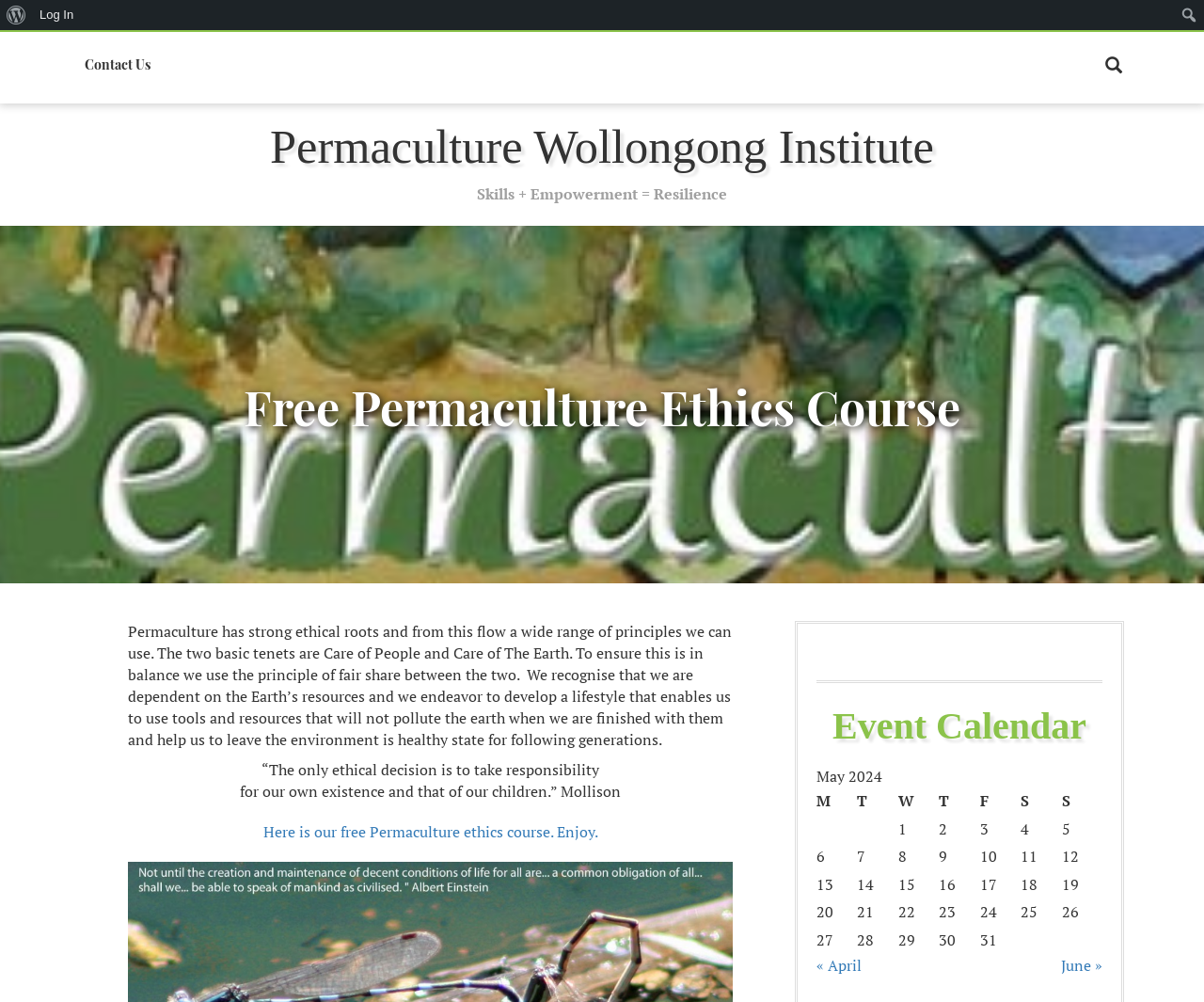Please locate the bounding box coordinates of the element that should be clicked to complete the given instruction: "Click Here is our free Permaculture ethics course. Enjoy.".

[0.218, 0.82, 0.496, 0.84]